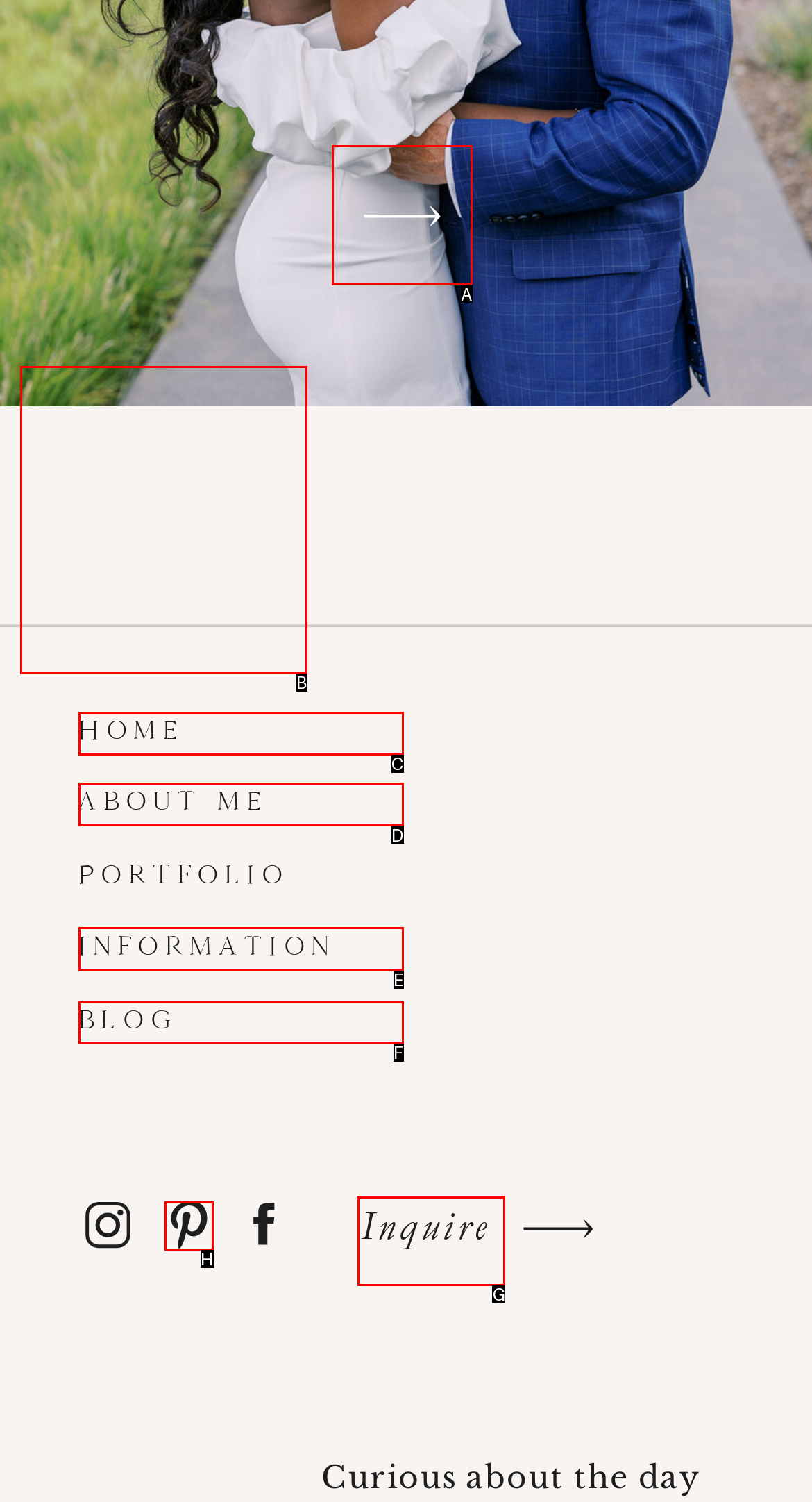Determine the letter of the UI element that you need to click to perform the task: Read the 'BLOG'.
Provide your answer with the appropriate option's letter.

F